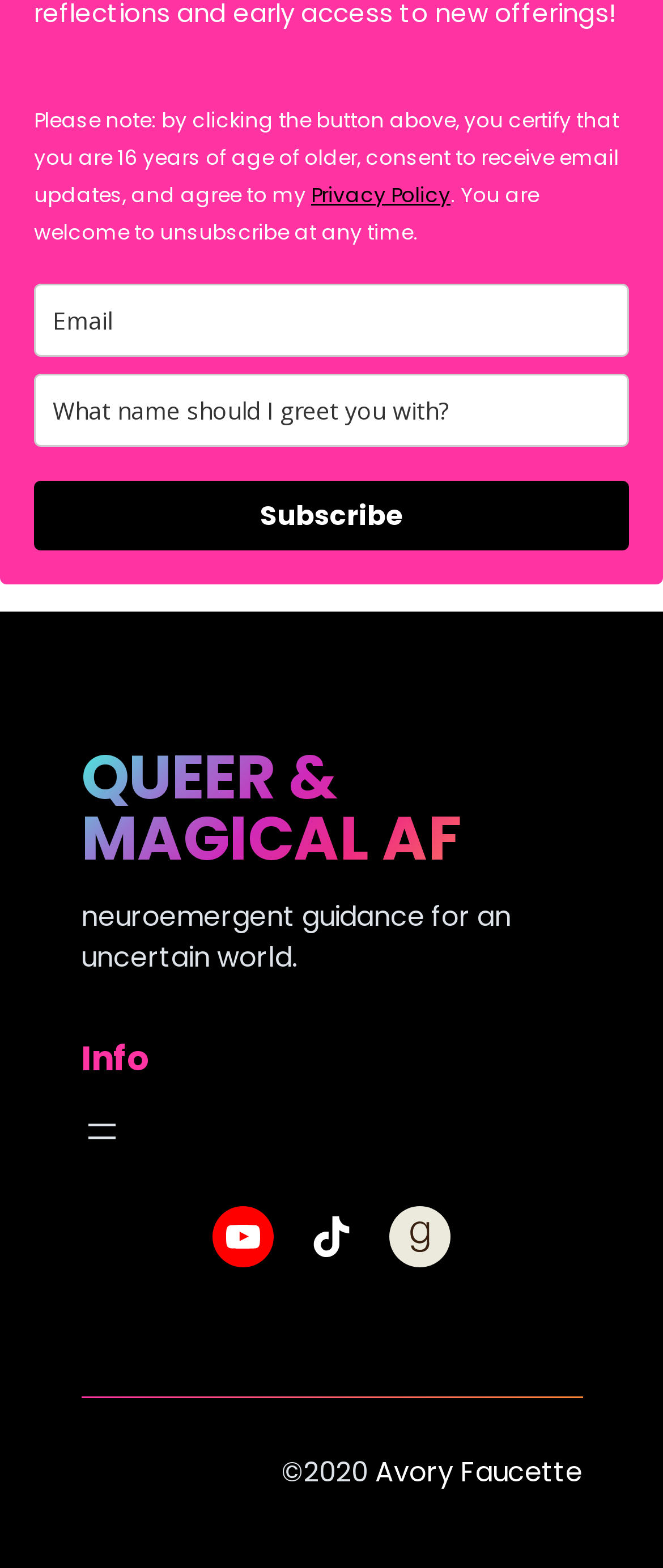Reply to the question below using a single word or brief phrase:
What is the name of the author of the website?

Avory Faucette